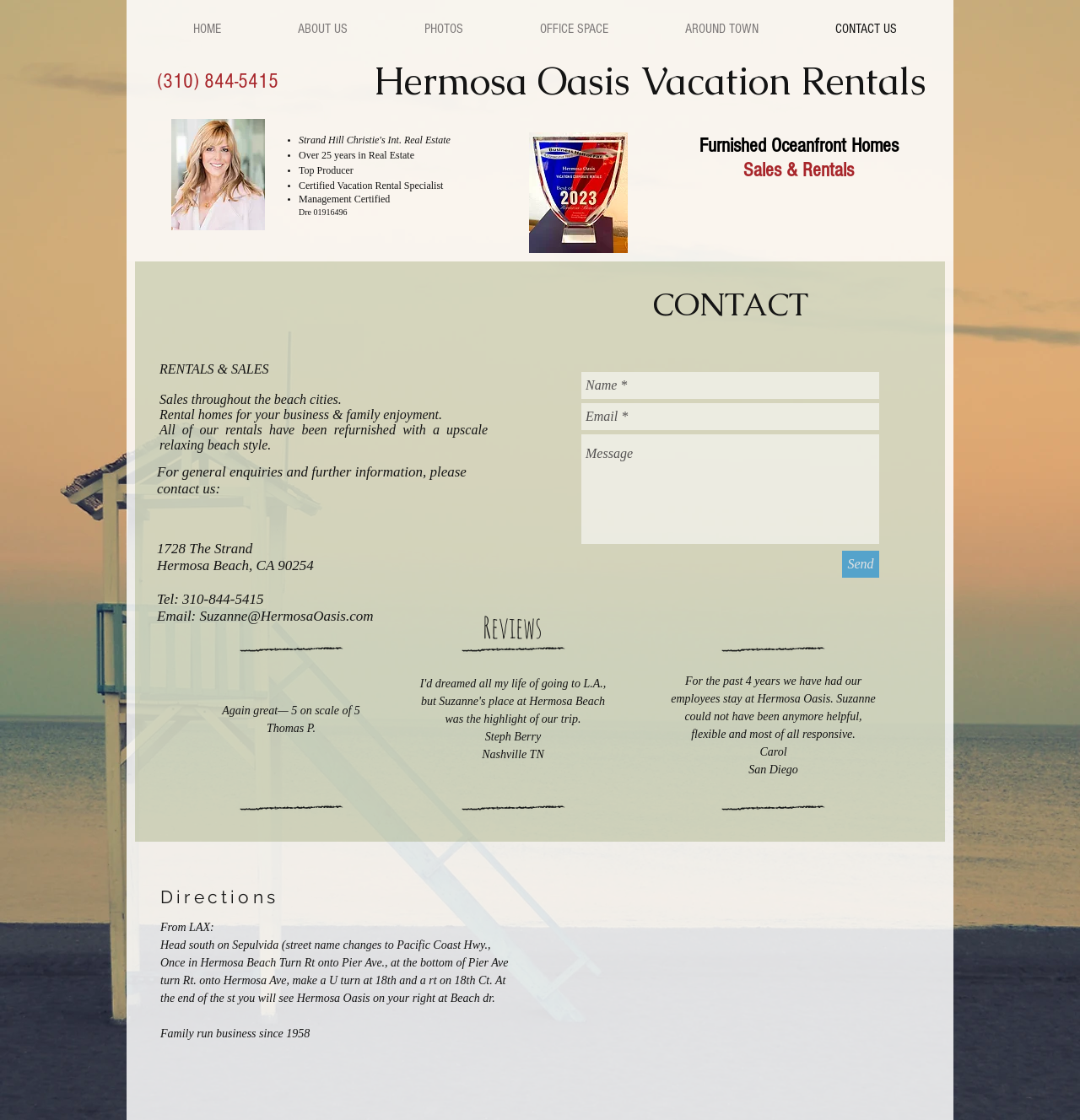What is the name of the real estate agent?
Using the image, answer in one word or phrase.

Suzanne Rampe